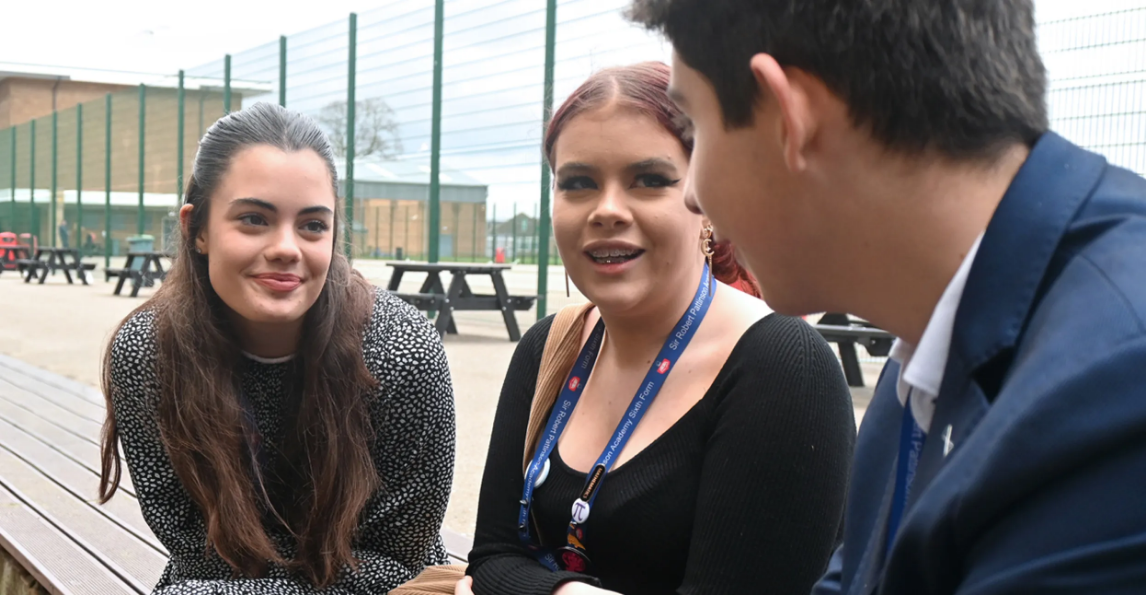What is the boy partially visible on the right wearing?
Provide a detailed and well-explained answer to the question.

Upon examining the image, I notice that the boy on the right is partially visible, and he is dressed in a blue blazer, which adds a touch of formality to the casual gathering.